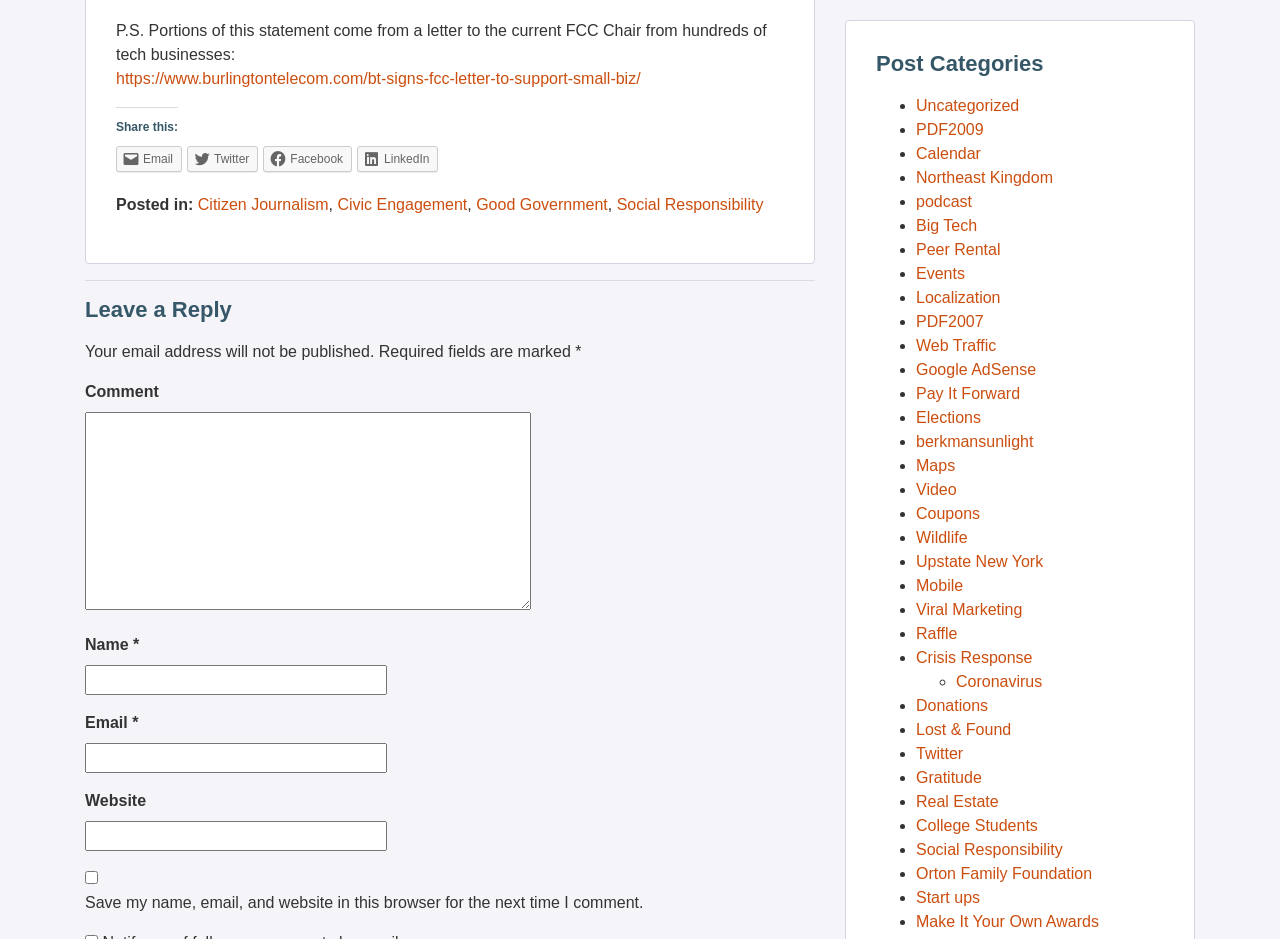How many post categories are listed?
Please interpret the details in the image and answer the question thoroughly.

The post categories are listed in a bulleted format under 'Post Categories'. There are 24 categories listed, including 'Uncategorized', 'PDF2009', 'Calendar', and others.